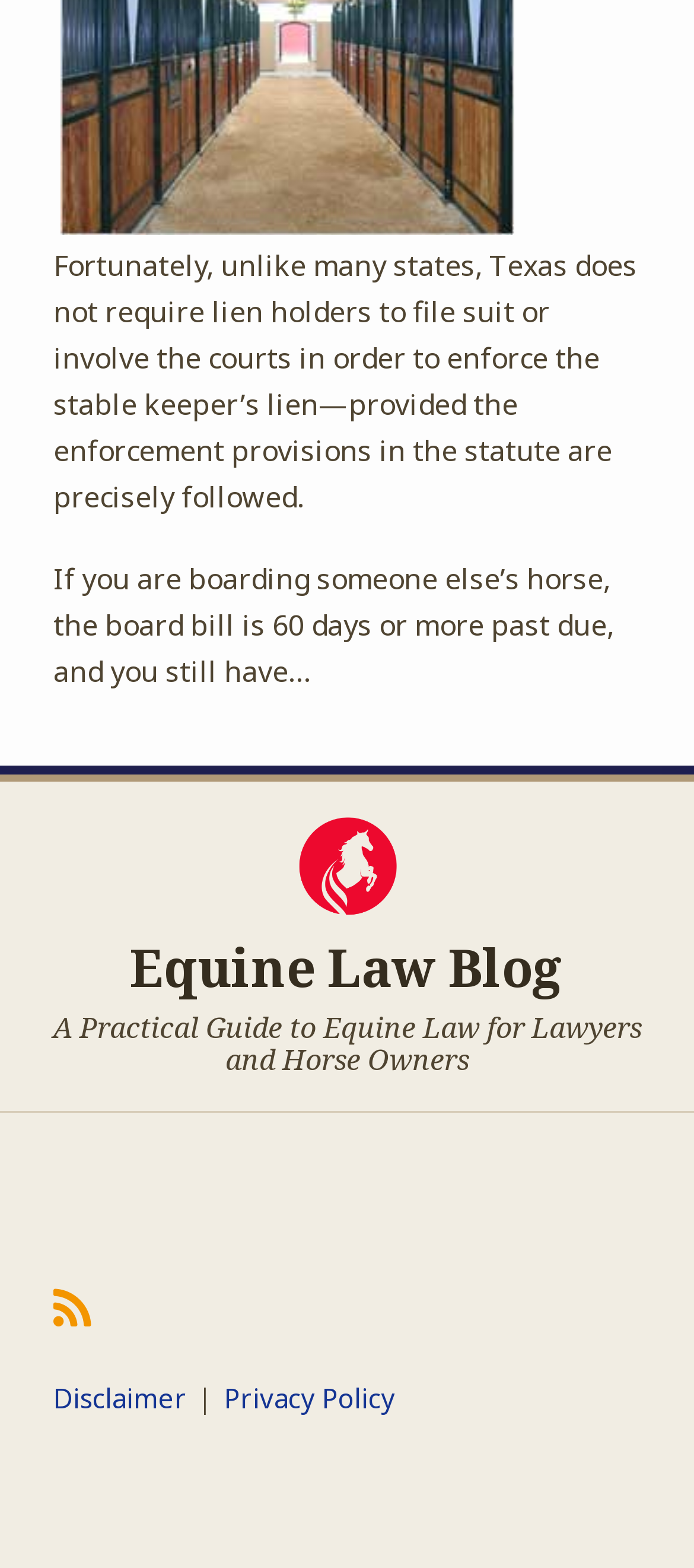Specify the bounding box coordinates (top-left x, top-left y, bottom-right x, bottom-right y) of the UI element in the screenshot that matches this description: parent_node: Equine Law Blog

[0.038, 0.521, 0.962, 0.584]